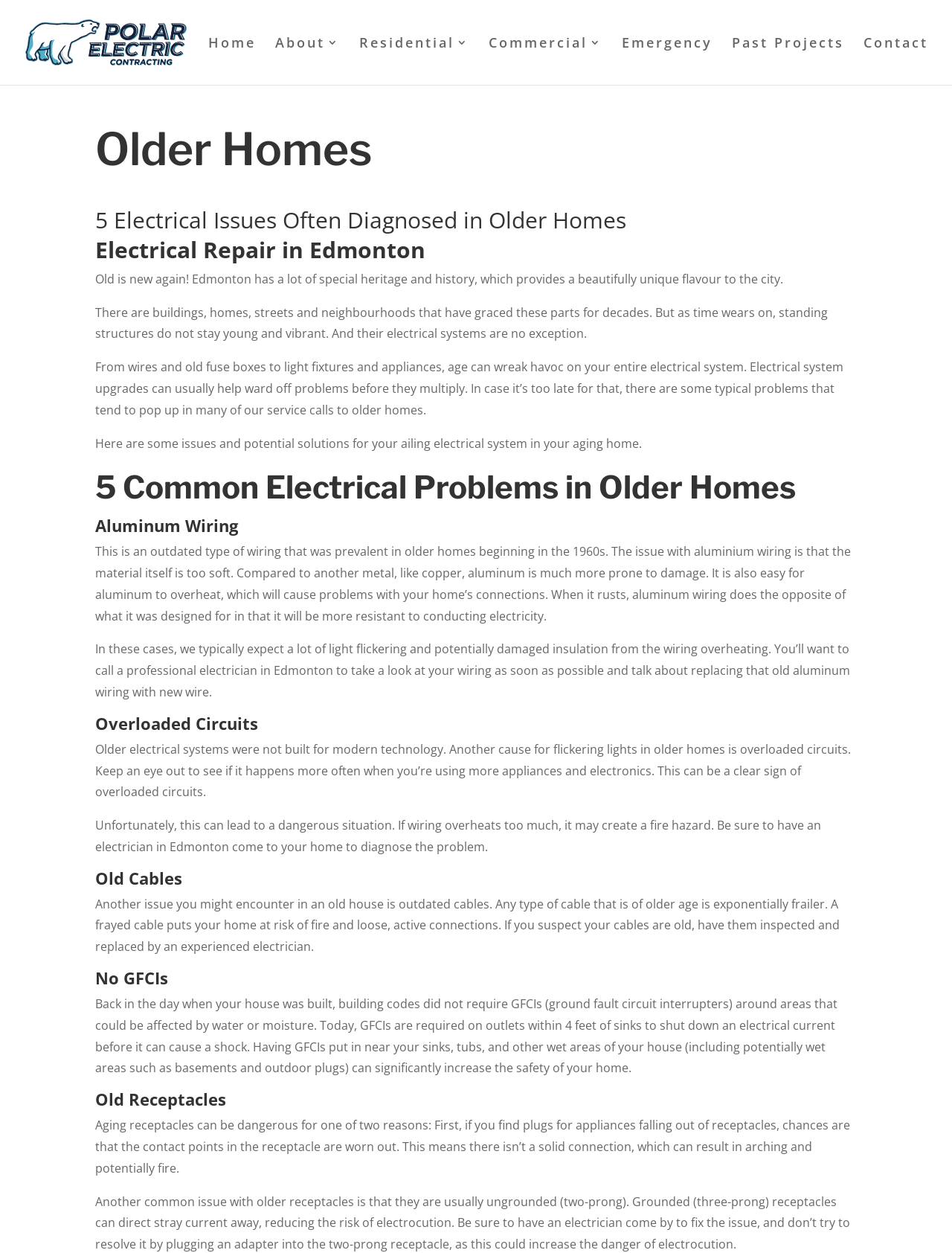What is the main issue with aluminum wiring?
Answer the question with as much detail as possible.

According to the webpage, aluminum wiring is an outdated type of wiring that was prevalent in older homes beginning in the 1960s. The issue with aluminum wiring is that it is prone to overheating, which can cause problems with the home's connections.